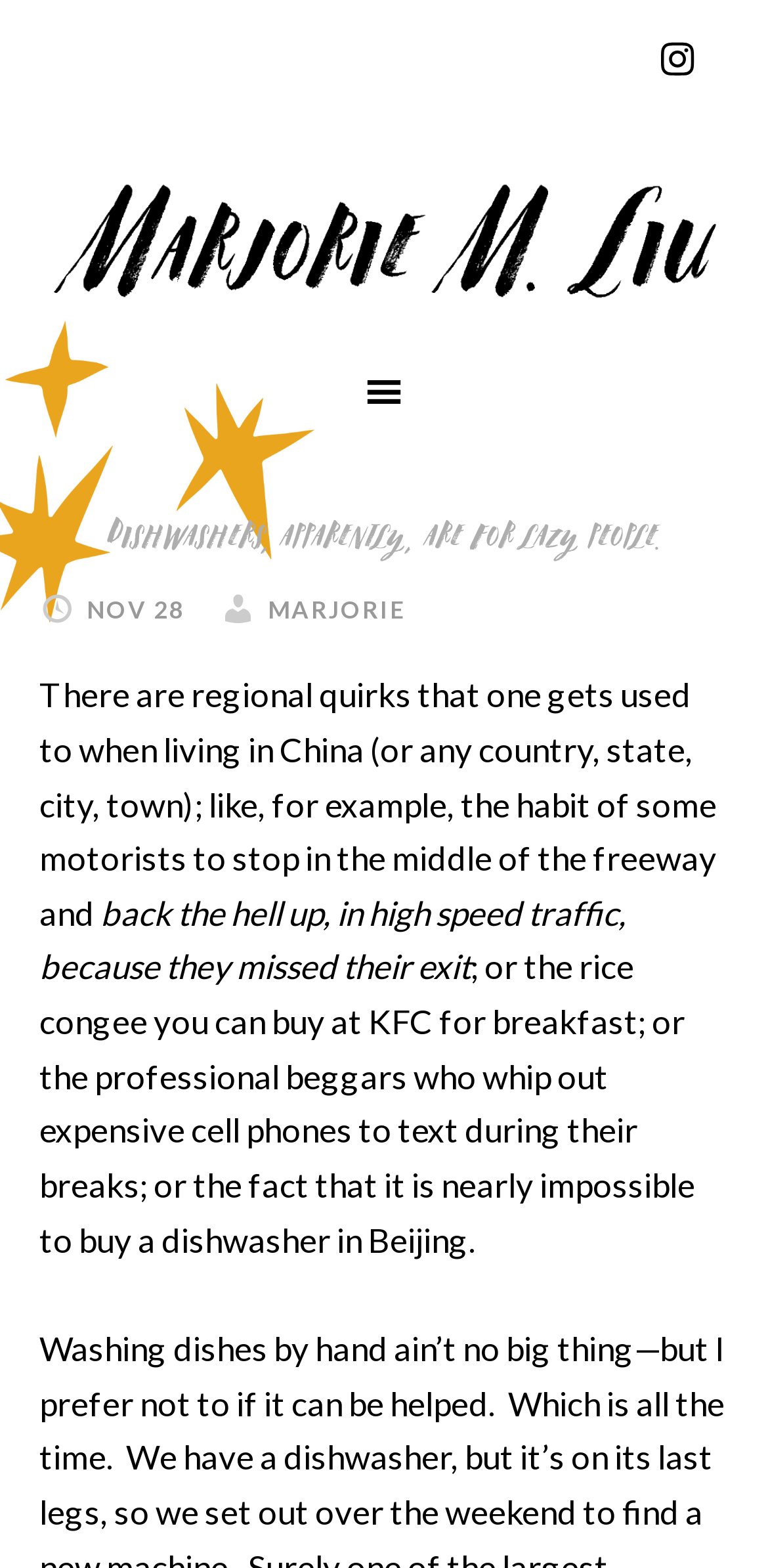Create an elaborate caption for the webpage.

The webpage appears to be a blog post or article with a humorous tone. At the top right corner, there is a link to Instagram, accompanied by an Instagram icon. On the top left, there is a link to the author's name, "MARJORIE LIU". Below the author's name, there is a main navigation menu labeled "Main".

The main content of the webpage is a heading that matches the meta description, "Dishwashers, apparently, are for lazy people." This heading is followed by a timestamp, "NOV 28", and a link to the author's name, "MARJORIE". The main article text is divided into three paragraphs. The first paragraph discusses regional quirks in China, such as motorists stopping in the middle of the freeway. The second paragraph continues this discussion, mentioning unusual food options, like rice congee at KFC for breakfast. The third paragraph talks about the difficulty of buying a dishwasher in Beijing.

Overall, the webpage has a simple layout with a focus on the article's content. There are no other prominent UI elements or images besides the Instagram icon.